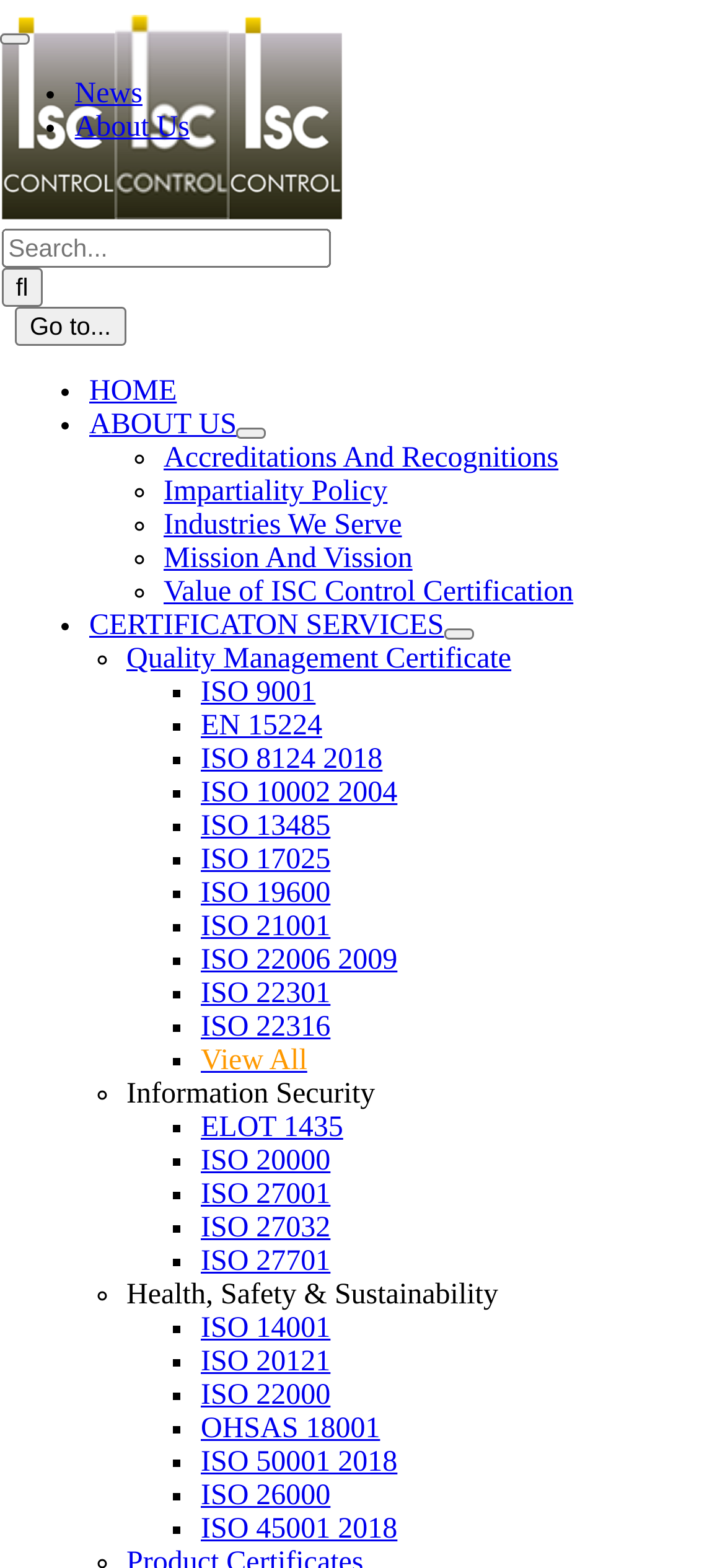Locate the bounding box coordinates of the element that needs to be clicked to carry out the instruction: "Open submenu of CERTIFICATON SERVICES". The coordinates should be given as four float numbers ranging from 0 to 1, i.e., [left, top, right, bottom].

[0.612, 0.401, 0.653, 0.408]